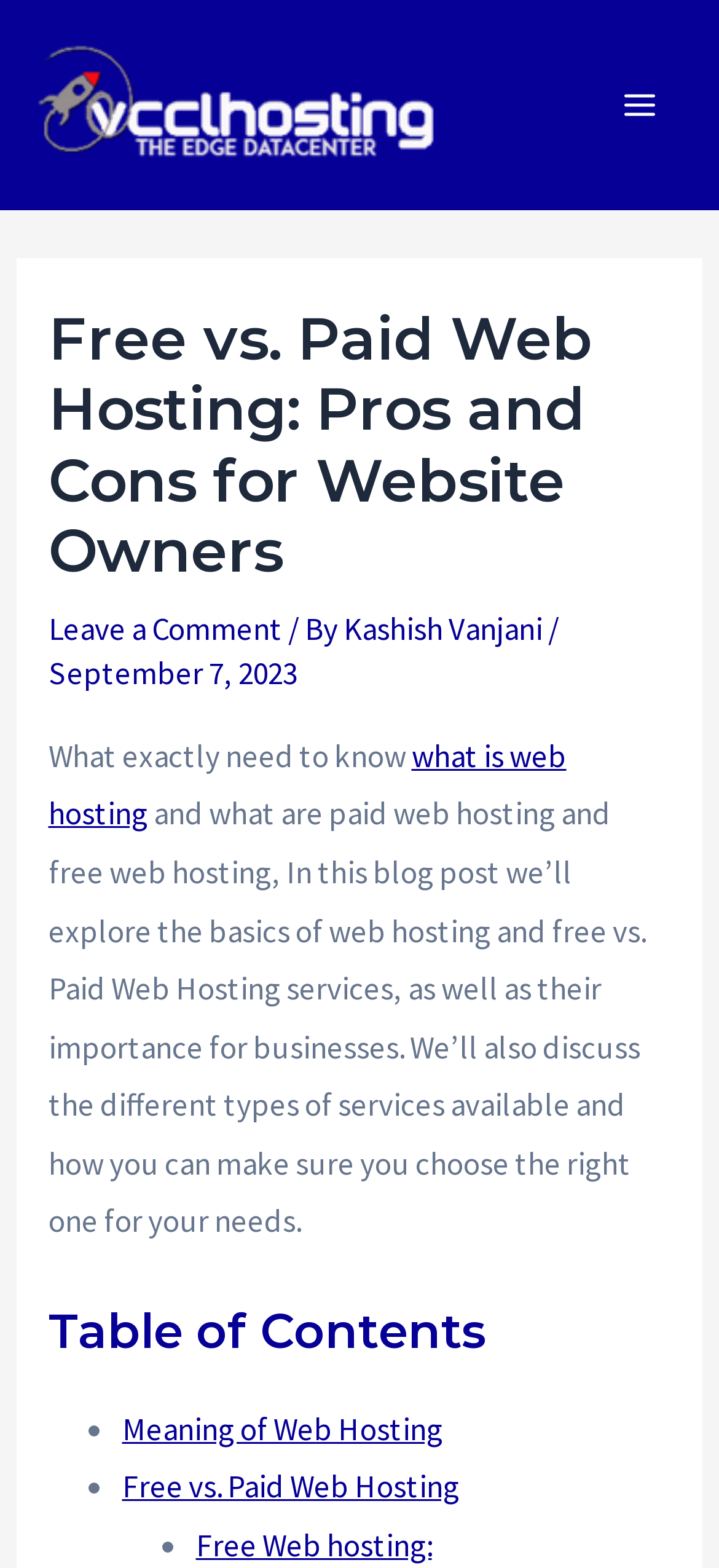Using the element description Free vs. Paid Web Hosting, predict the bounding box coordinates for the UI element. Provide the coordinates in (top-left x, top-left y, bottom-right x, bottom-right y) format with values ranging from 0 to 1.

[0.17, 0.935, 0.639, 0.961]